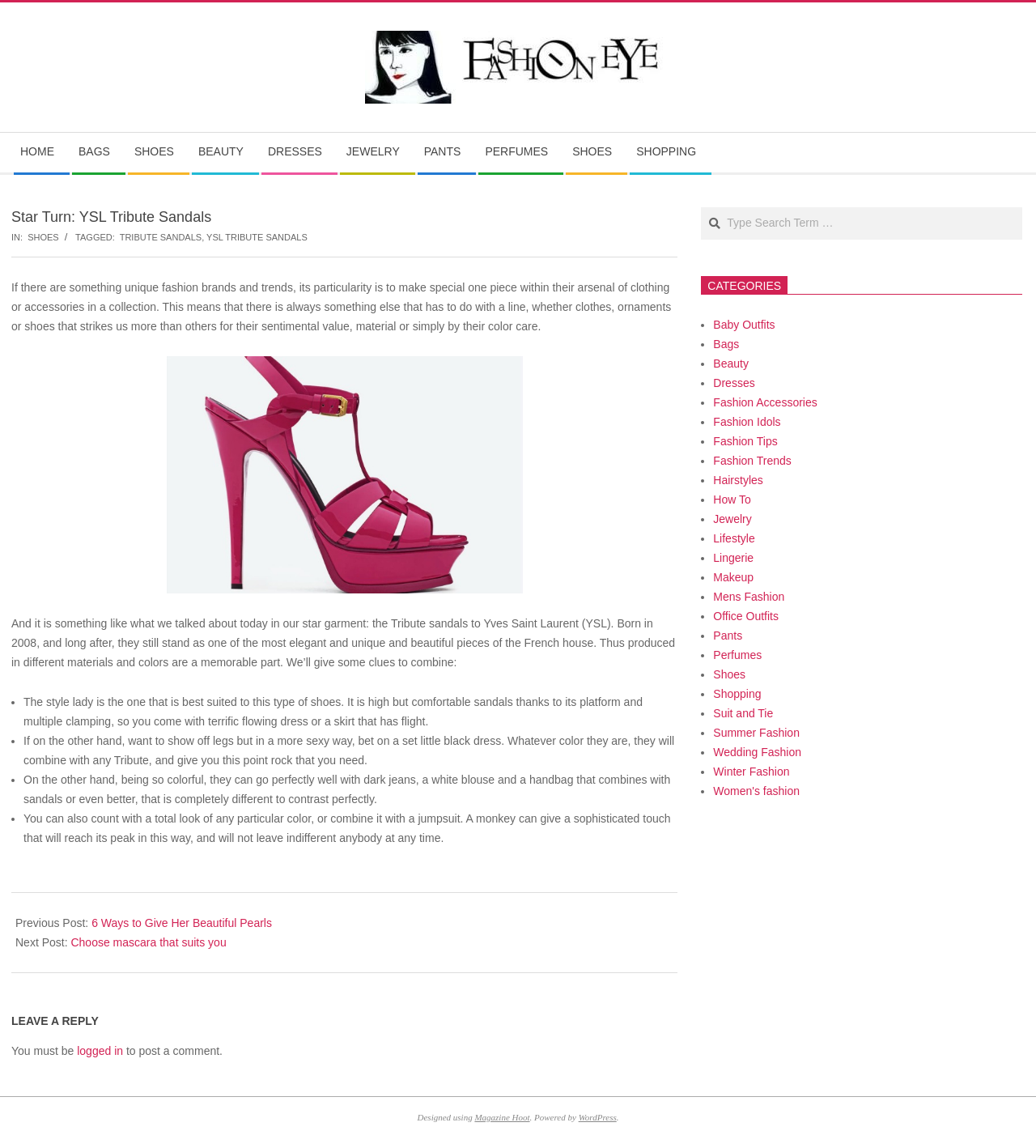Predict the bounding box coordinates of the area that should be clicked to accomplish the following instruction: "Click on the 'SHOES' link under 'TAGGED:'". The bounding box coordinates should consist of four float numbers between 0 and 1, i.e., [left, top, right, bottom].

[0.027, 0.202, 0.057, 0.211]